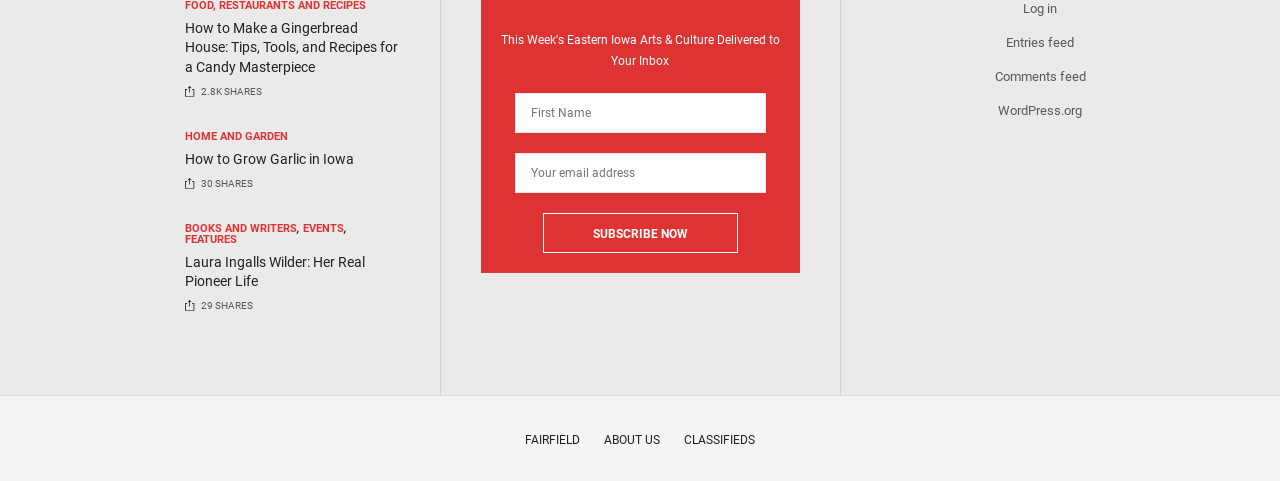Identify the bounding box coordinates of the part that should be clicked to carry out this instruction: "Log in to your account".

[0.8, 0.002, 0.826, 0.033]